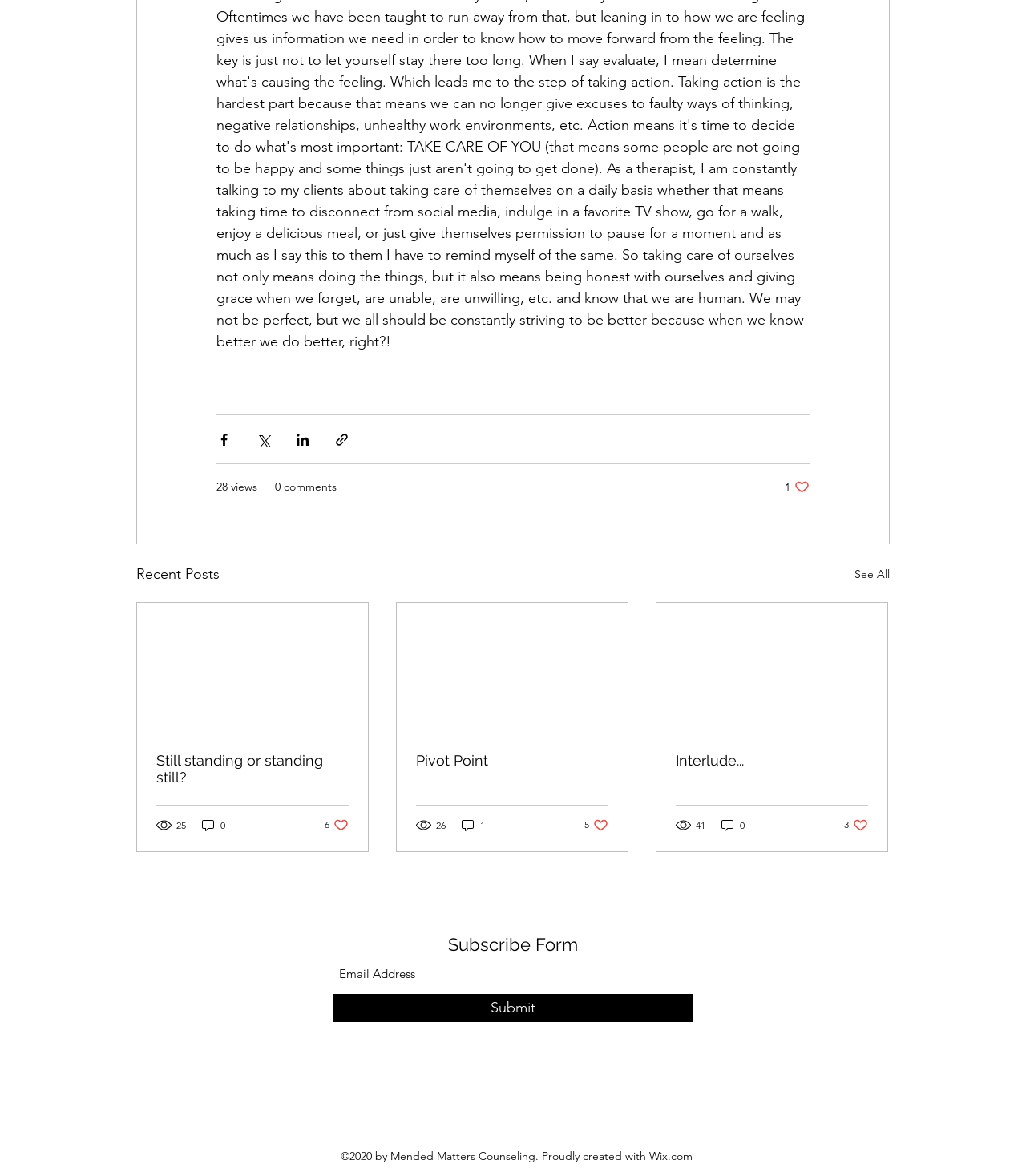Identify the bounding box of the UI element described as follows: "Still standing or standing still?". Provide the coordinates as four float numbers in the range of 0 to 1 [left, top, right, bottom].

[0.152, 0.639, 0.34, 0.668]